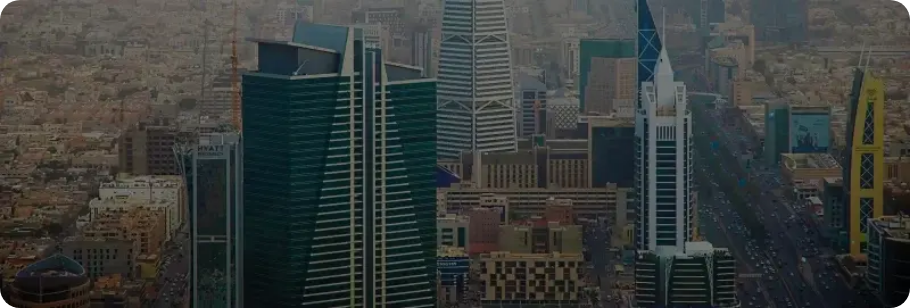Elaborate on the image by describing it in detail.

The image captures a stunning aerial view of Riyadh, the capital city of Saudi Arabia, showcasing its modern skyline adorned with striking skyscrapers. Prominent buildings, such as the iconic Kingdom Centre with its unique arch and the Al Faisaliah Center, dominate the scene, representing the city's rapid development and architectural innovation. The bustling city below is a blend of contemporary and traditional elements, reflecting the dynamic culture and economic prosperity of Saudi Arabia. As an expat navigating life in this culturally rich kingdom, this image encapsulates the thrilling adventure that awaits newcomers in a vibrant urban landscape.